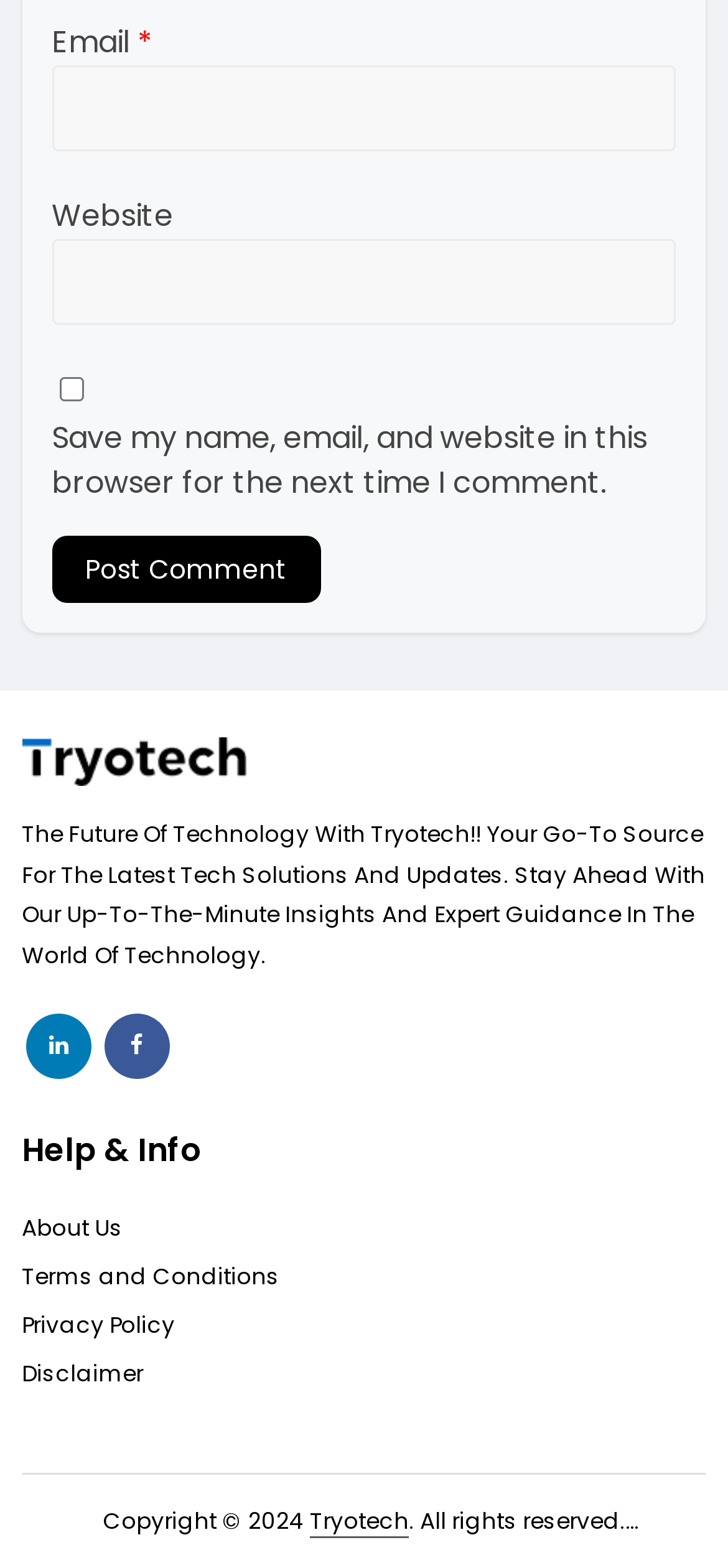What is the purpose of the 'Email' textbox?
Please provide a detailed answer to the question.

The 'Email' textbox is required and has a description 'Email *' which suggests that it is used to enter an email address, likely for commenting or registration purposes.